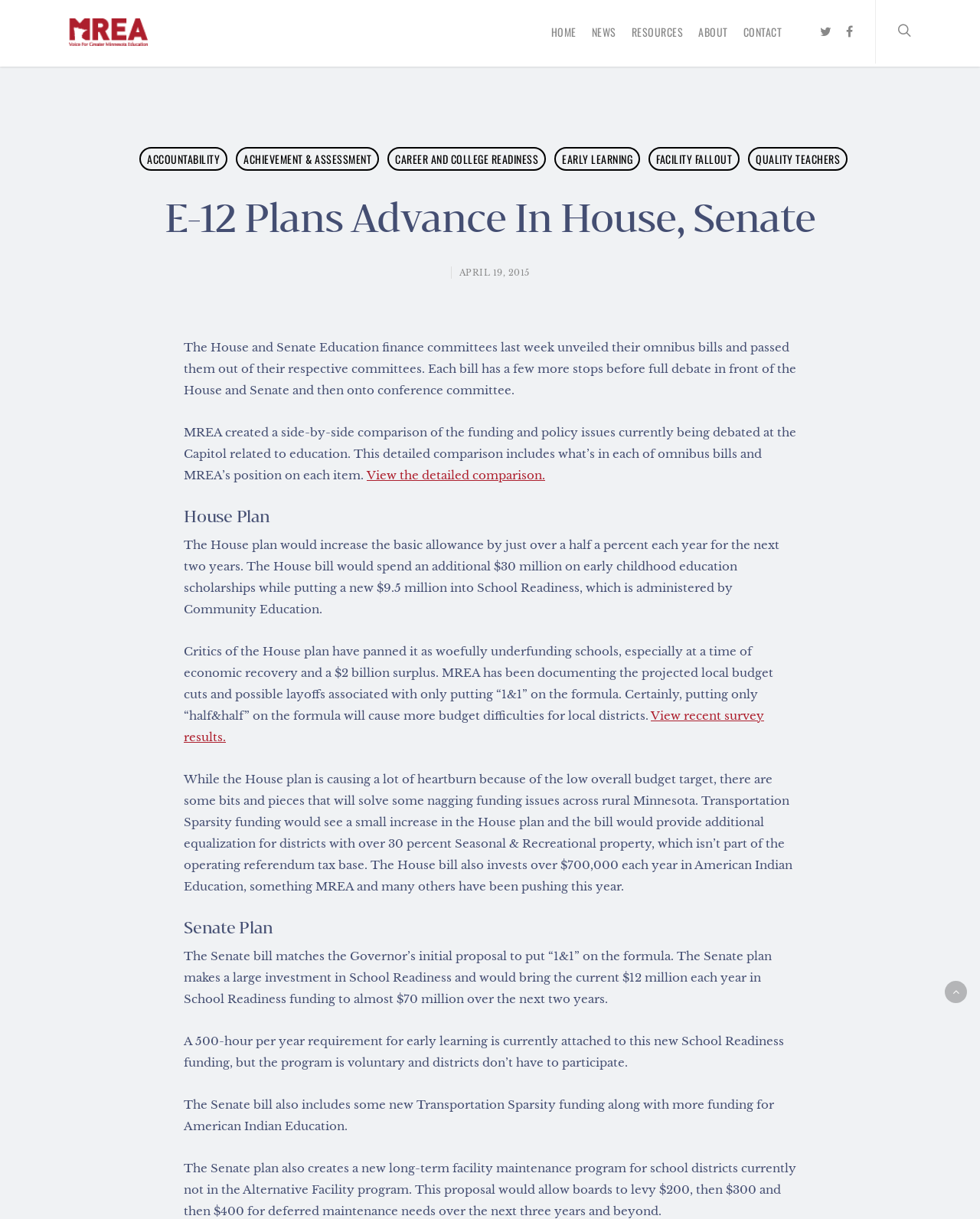Find the bounding box coordinates for the area that must be clicked to perform this action: "View recent survey results".

[0.188, 0.581, 0.78, 0.611]